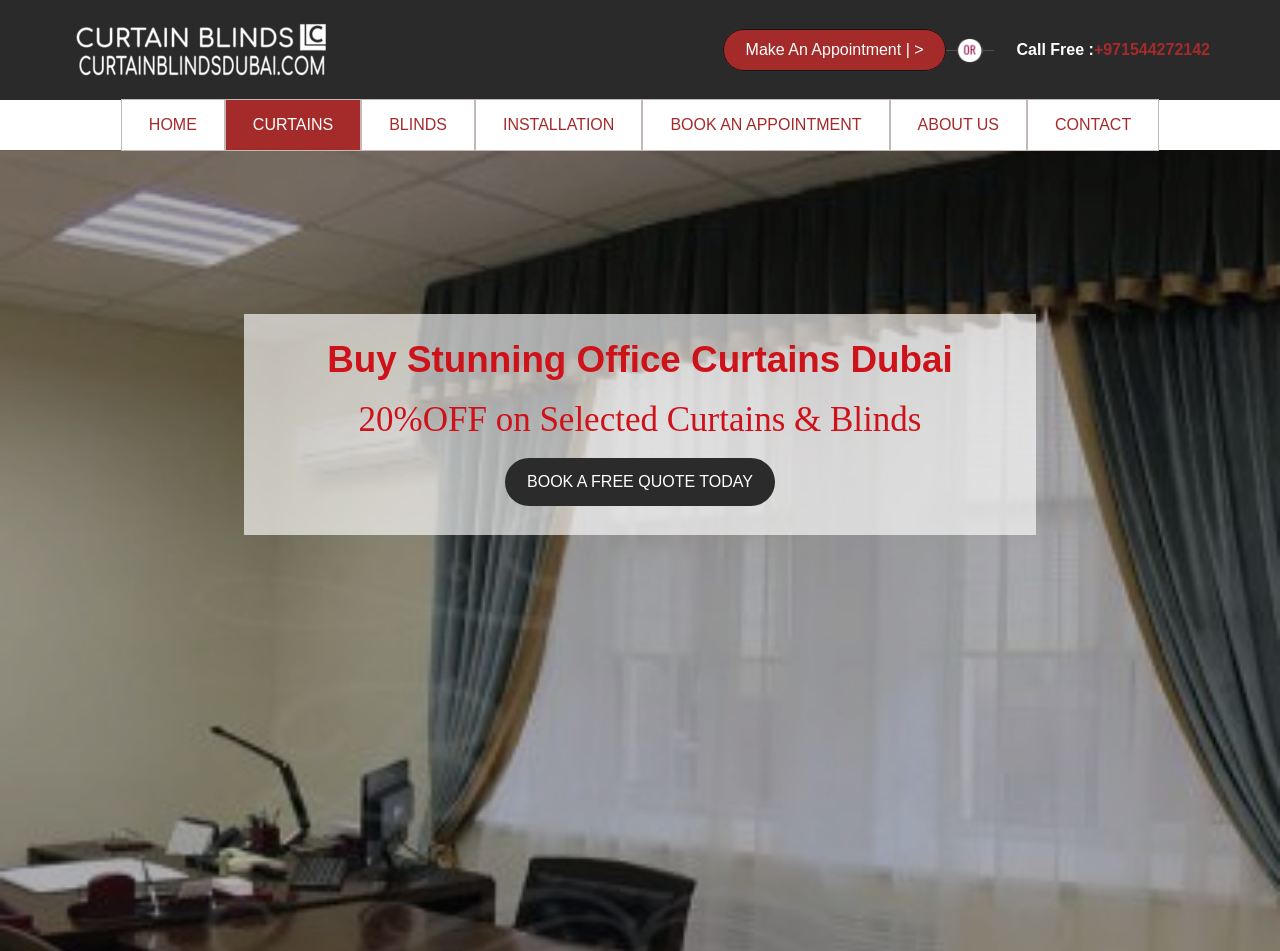Provide a one-word or brief phrase answer to the question:
How many navigation links are available at the top of the webpage?

7